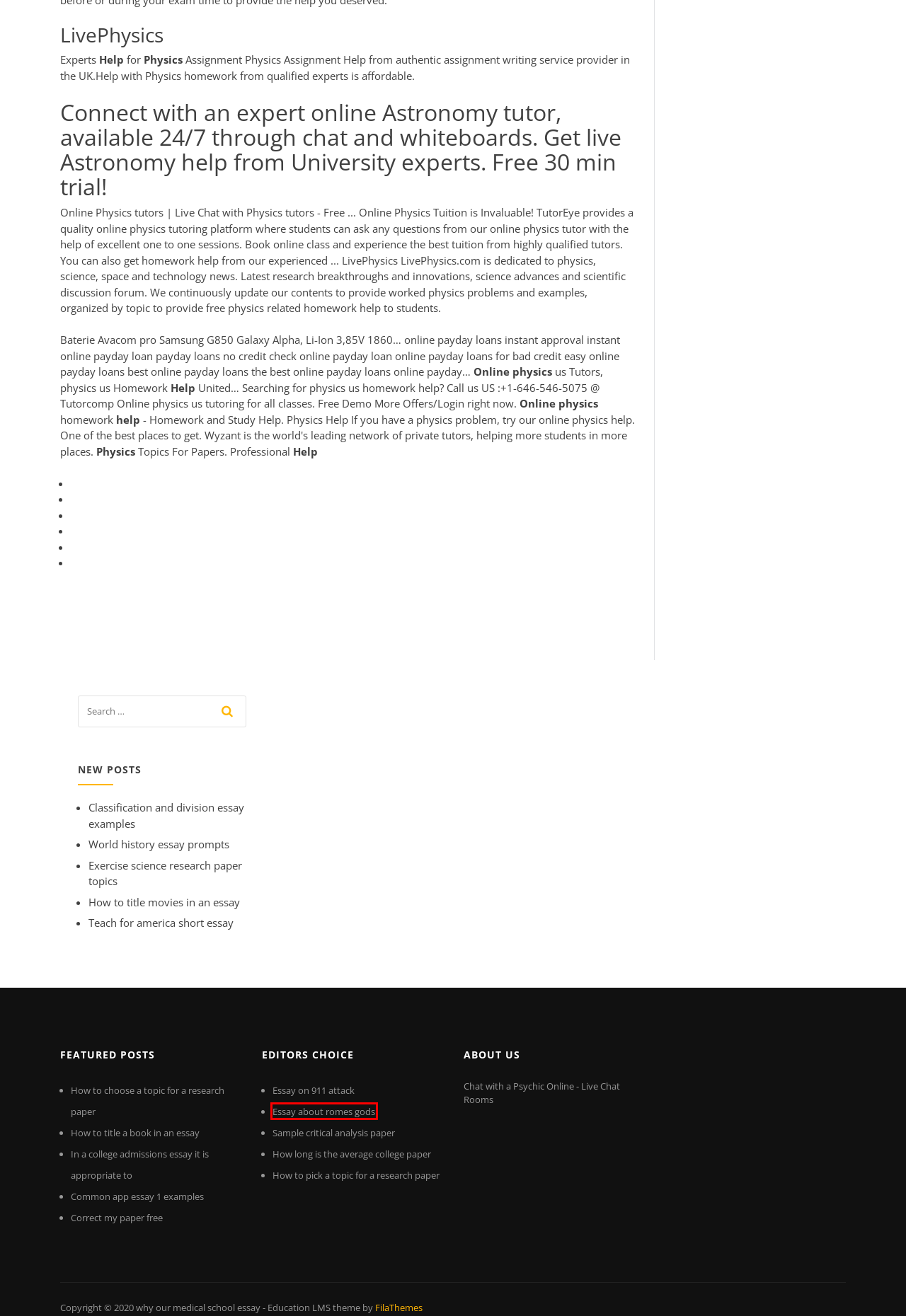Look at the screenshot of a webpage with a red bounding box and select the webpage description that best corresponds to the new page after clicking the element in the red box. Here are the options:
A. Common app essay 1 examples ettra
B. How to choose a topic for a research paper xaika
C. How to title movies in an essay scfqs
D. Classification and division essay examples uoebp
E. Essay about romes gods bvhds
F. why our medical school essay - myblog2021gttletn.netlify.app
G. How long is the average college paper ffxia
H. World history essay prompts fglof

E